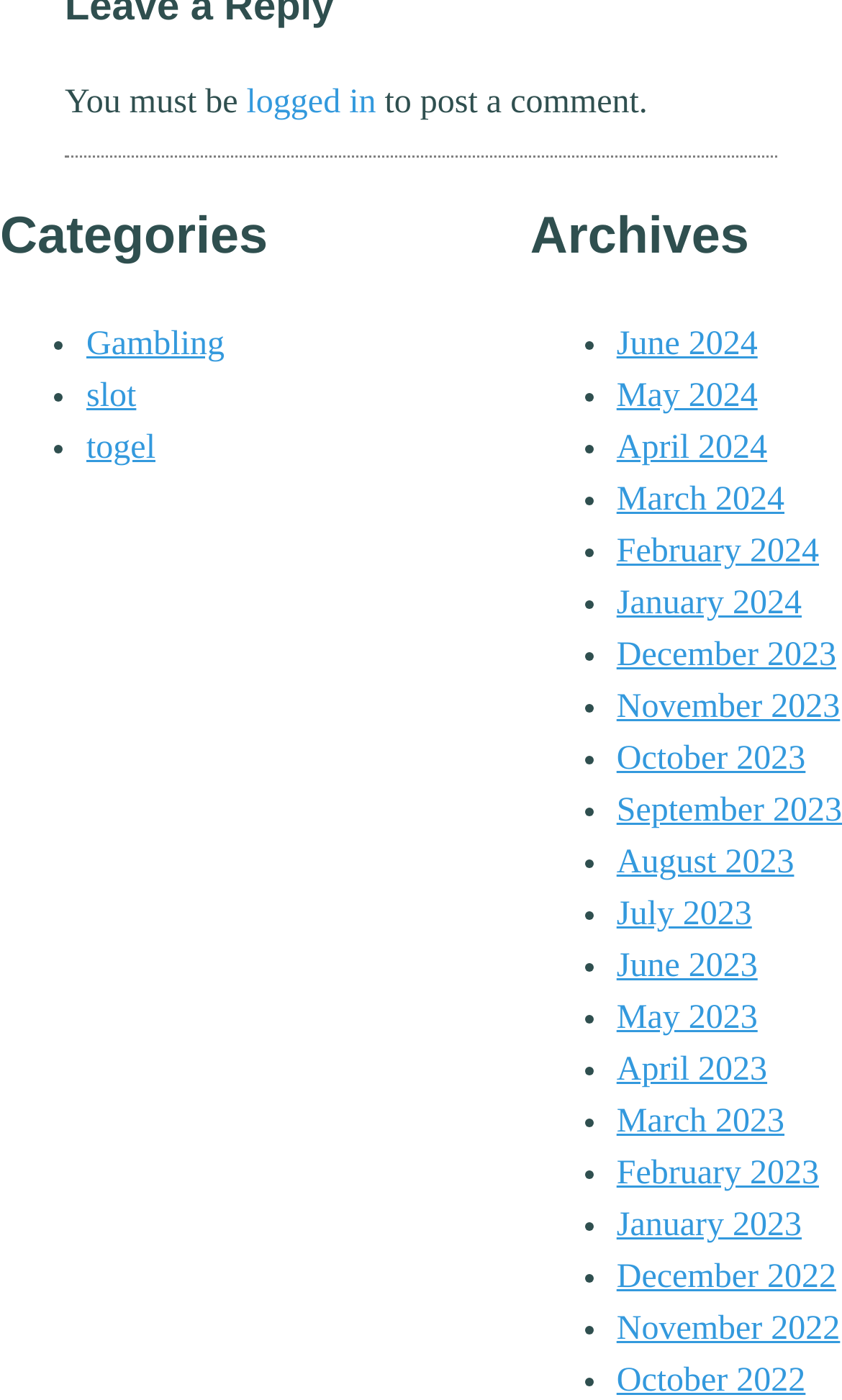Can you provide the bounding box coordinates for the element that should be clicked to implement the instruction: "browse the 'December 2022' archive"?

[0.732, 0.9, 0.993, 0.926]